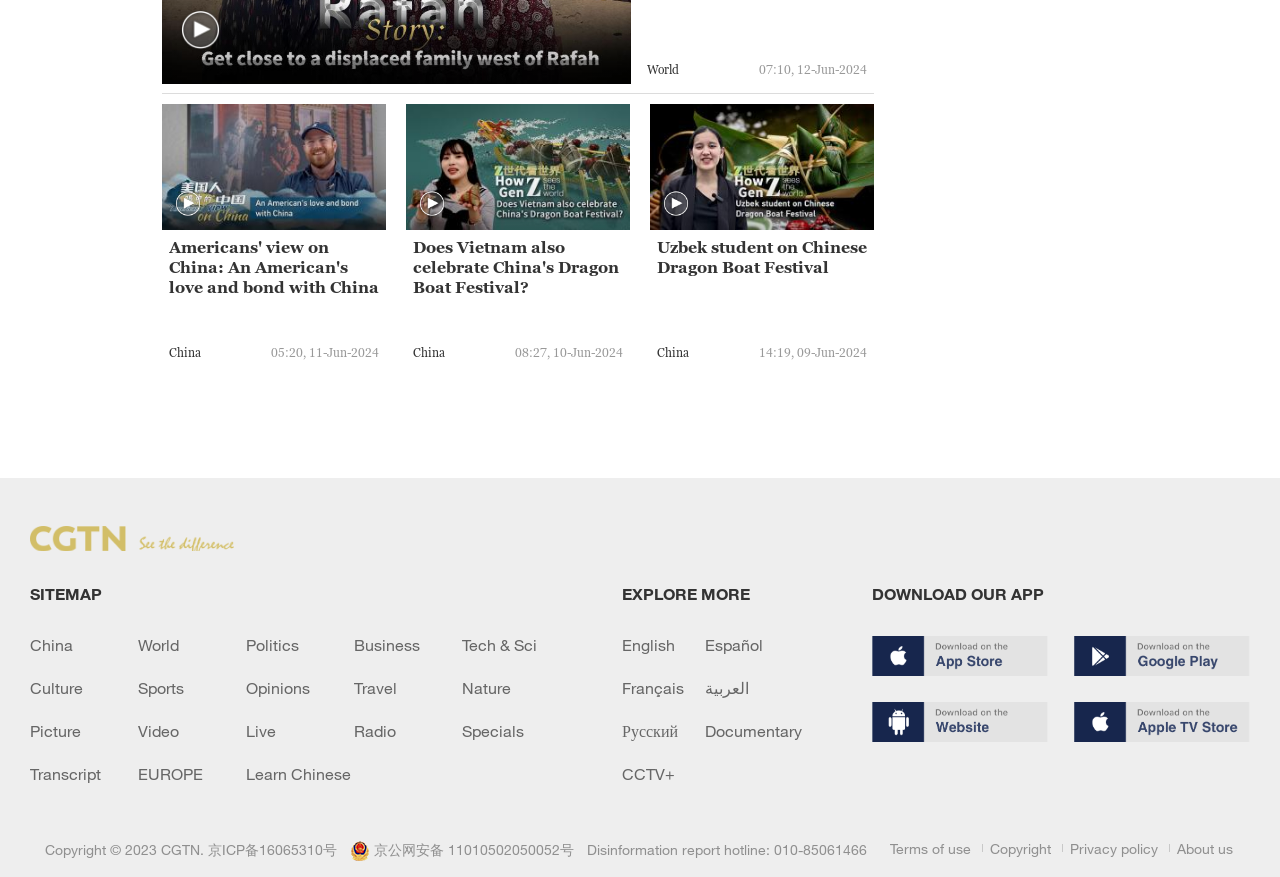Locate the bounding box coordinates of the clickable region necessary to complete the following instruction: "Explore the 'China' section". Provide the coordinates in the format of four float numbers between 0 and 1, i.e., [left, top, right, bottom].

[0.513, 0.394, 0.538, 0.411]